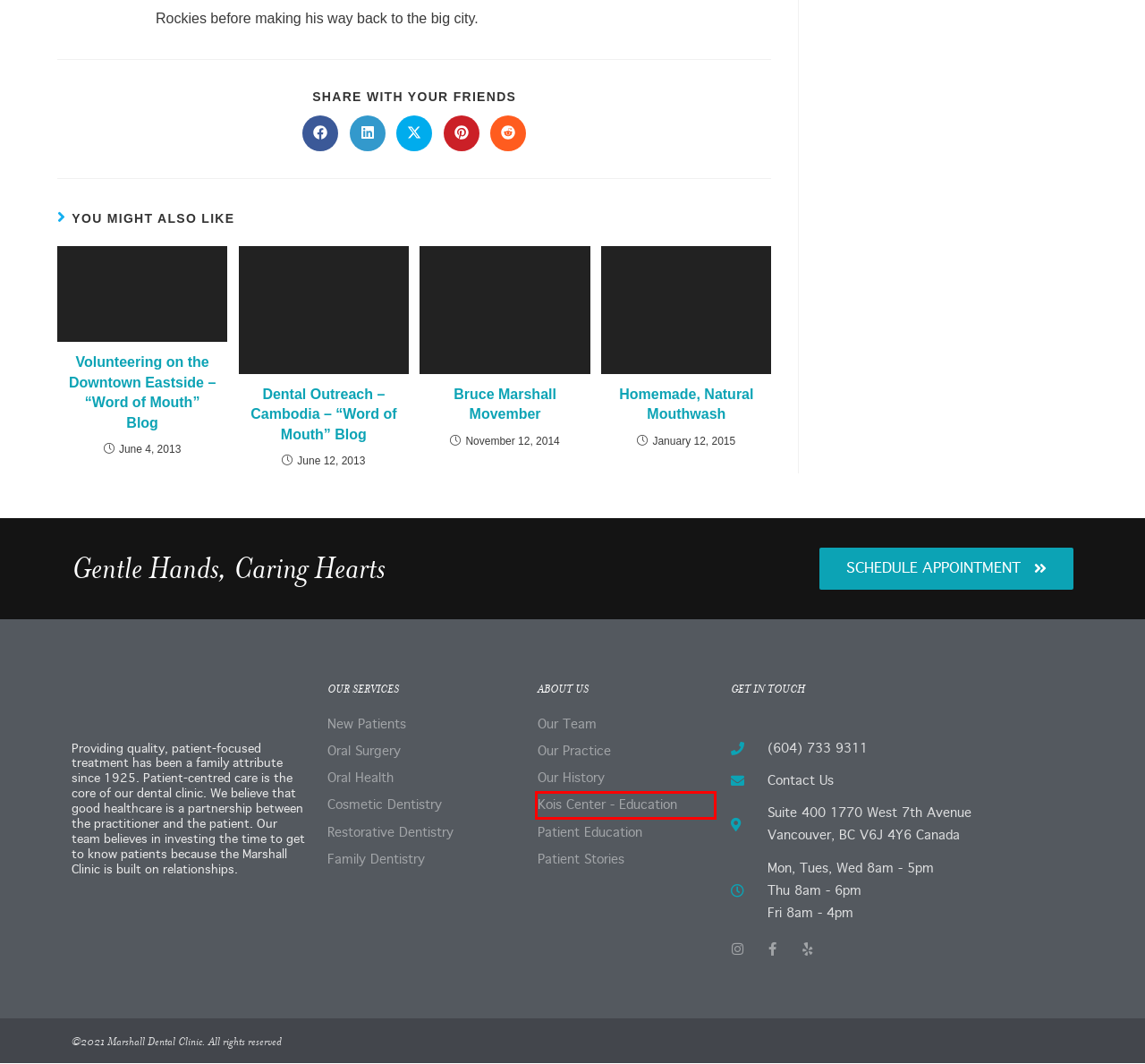Analyze the screenshot of a webpage featuring a red rectangle around an element. Pick the description that best fits the new webpage after interacting with the element inside the red bounding box. Here are the candidates:
A. Dental Implants Vancouver | Oral Surgery | The Marshall Clinic
B. Kois Center Education | Vancouver Dentist The Marshall Clinic |
C. Homemade, Natural Mouthwash - The Marshall Clinic
D. Vancouver Children’s Dentist | Pediatric dentist| P The Marshall Clinic
E. Bruce Marshall Movember - The Marshall Clinic
F. Client Stories - The Marshall Clinic
G. Volunteering on the Downtown Eastside - “Word of Mouth” Blog - The Marshall Clinic
H. Dental Outreach - Cambodia - “Word of Mouth” Blog

B